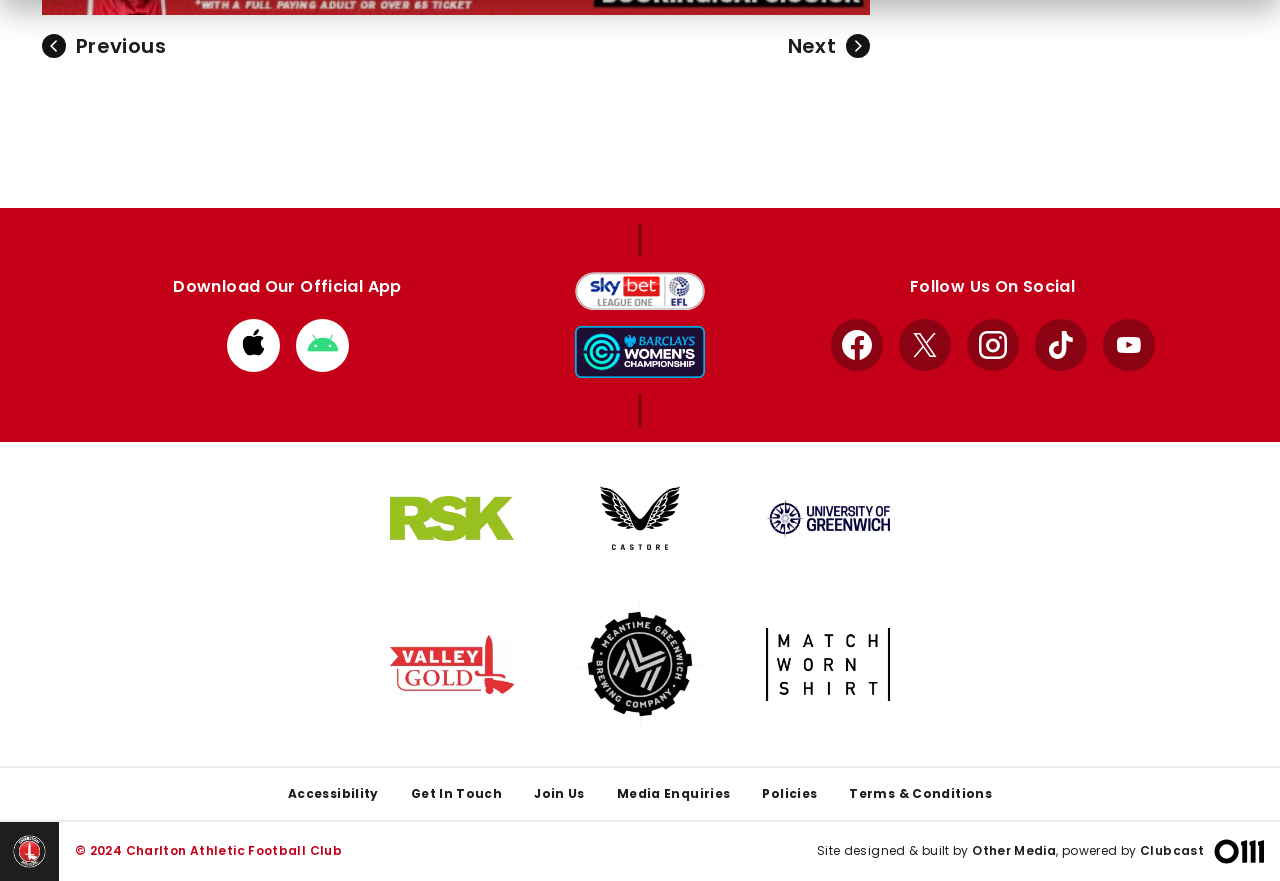Point out the bounding box coordinates of the section to click in order to follow this instruction: "Get in touch with us".

[0.321, 0.891, 0.392, 0.911]